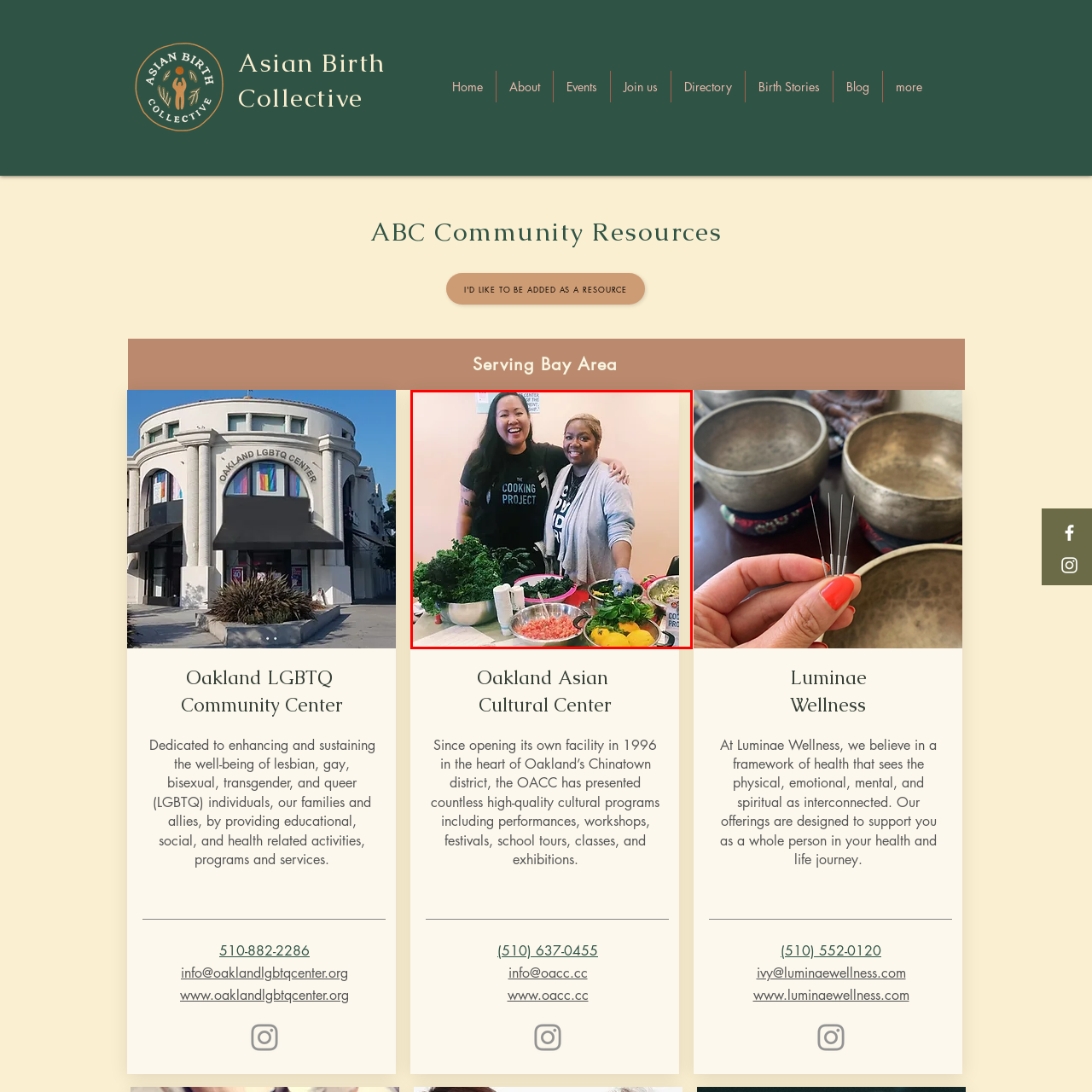Give an in-depth description of the image highlighted with the red boundary.

The image features two smiling women standing behind a table filled with fresh ingredients, showcasing a vibrant culinary atmosphere. They are in a sunny, light-colored space, surrounded by bowls of various vegetables, including kale and herbs, as well as chopped tomatoes. One woman, wearing a black shirt that reads "THE COOKING PROJECT," stands confidently beside her friend, who is dressed in a cozy gray cardigan and a black shirt with the words "COOKING UP." Their cheerful expressions and collaborative energy illustrate the spirit of community and healthy cooking. This setting appears to be part of a community-oriented event, possibly related to cooking classes or workshops that emphasize the importance of nutrition and cultural food practices.